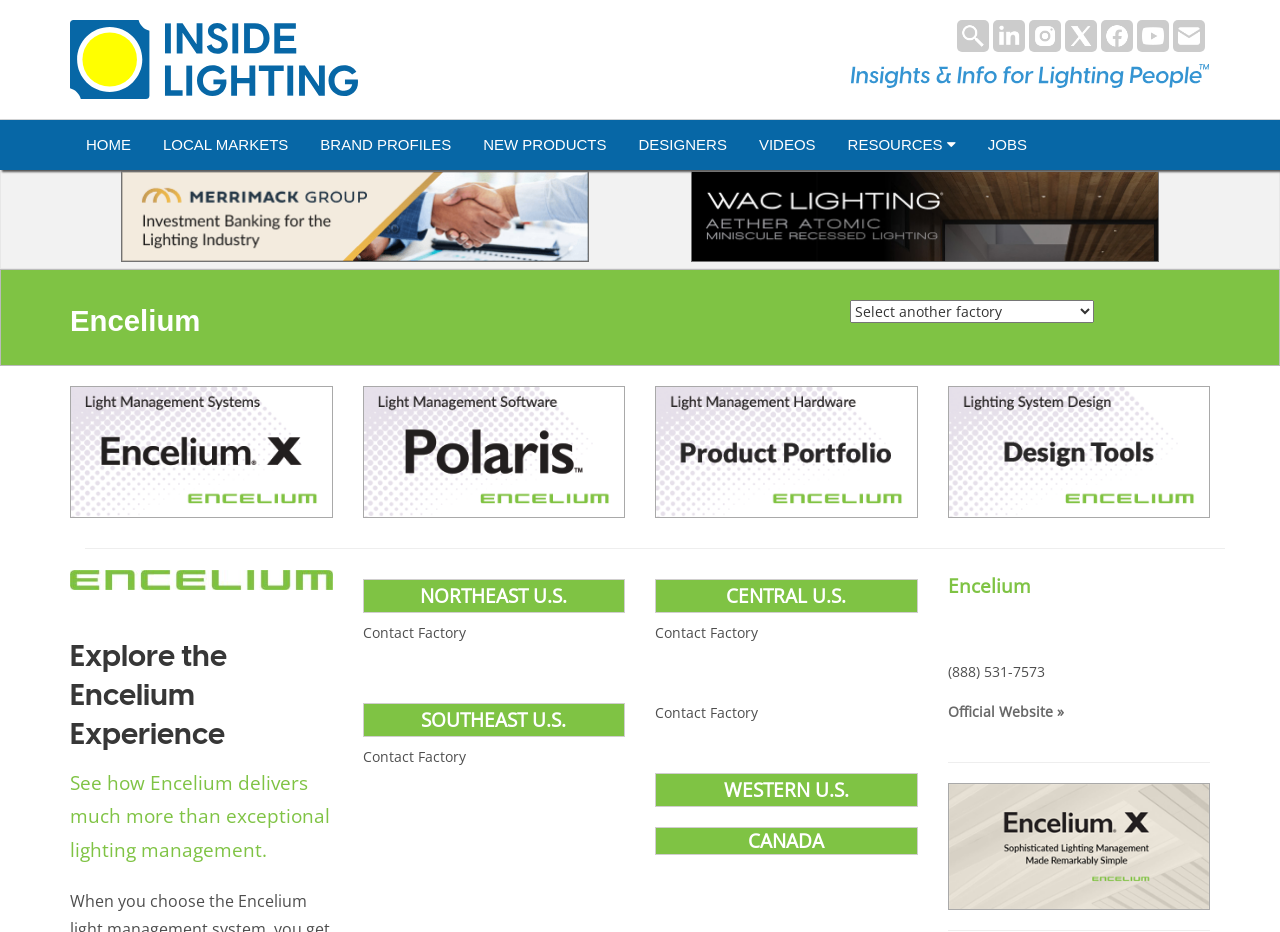Please locate the bounding box coordinates of the element that needs to be clicked to achieve the following instruction: "Visit the LinkedIn page". The coordinates should be four float numbers between 0 and 1, i.e., [left, top, right, bottom].

[0.776, 0.021, 0.801, 0.056]